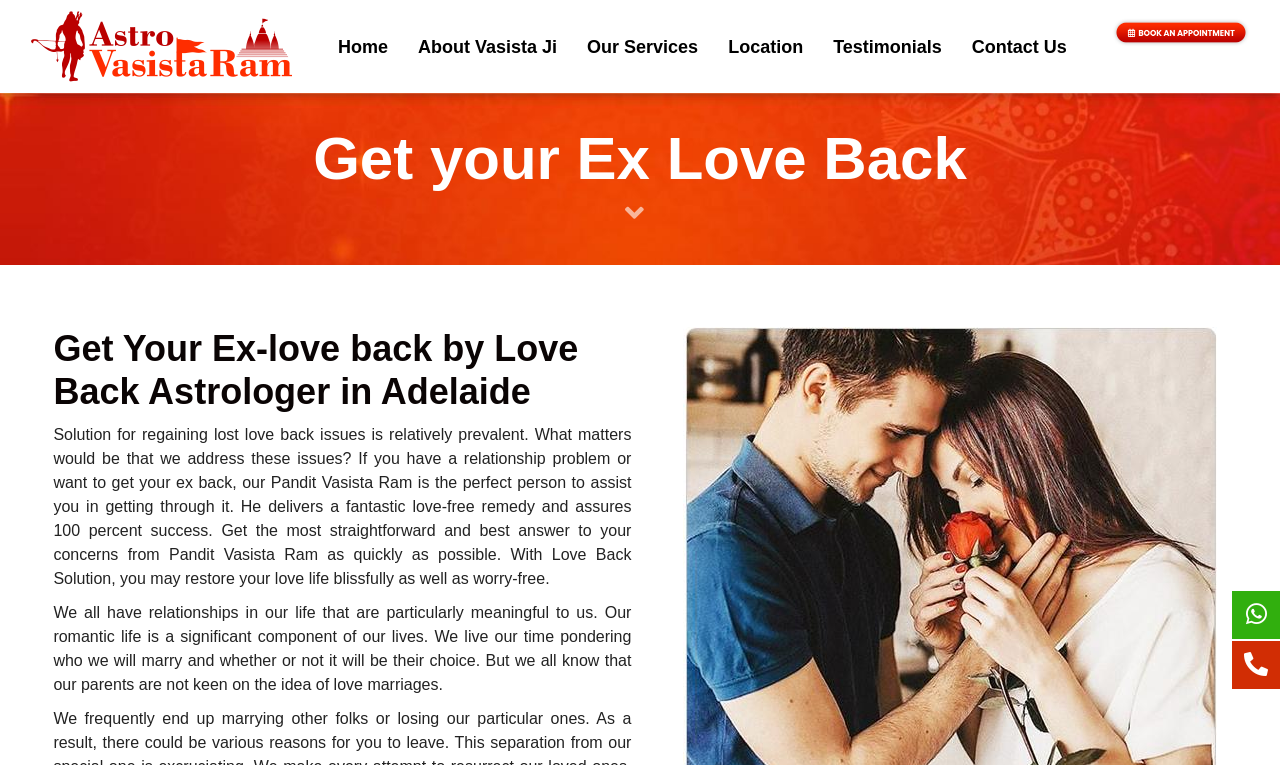Identify the bounding box coordinates for the UI element described as follows: "About Vasista Ji". Ensure the coordinates are four float numbers between 0 and 1, formatted as [left, top, right, bottom].

[0.315, 0.0, 0.447, 0.122]